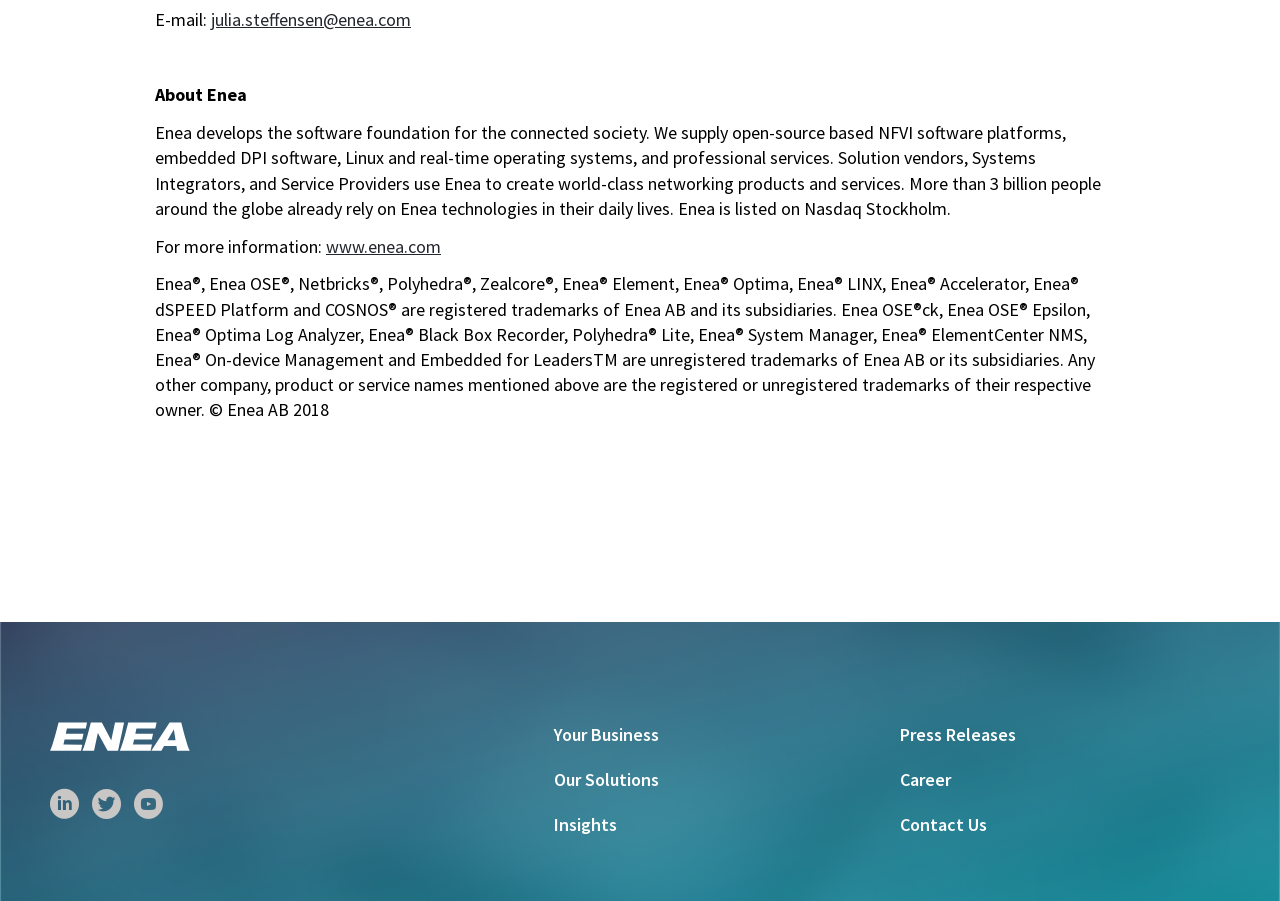What is the company's main business?
Based on the screenshot, provide a one-word or short-phrase response.

Software development